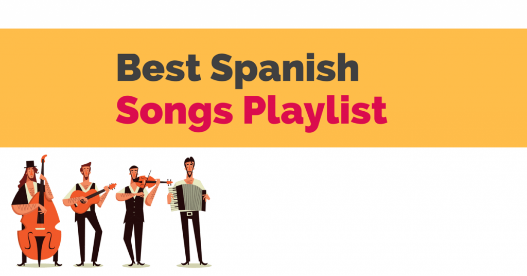How many musicians are featured in the illustration?
Look at the image and respond to the question as thoroughly as possible.

The caption describes the illustration as featuring four musicians, each playing a different instrument: a double bass, a guitar, an accordion, and a violin.